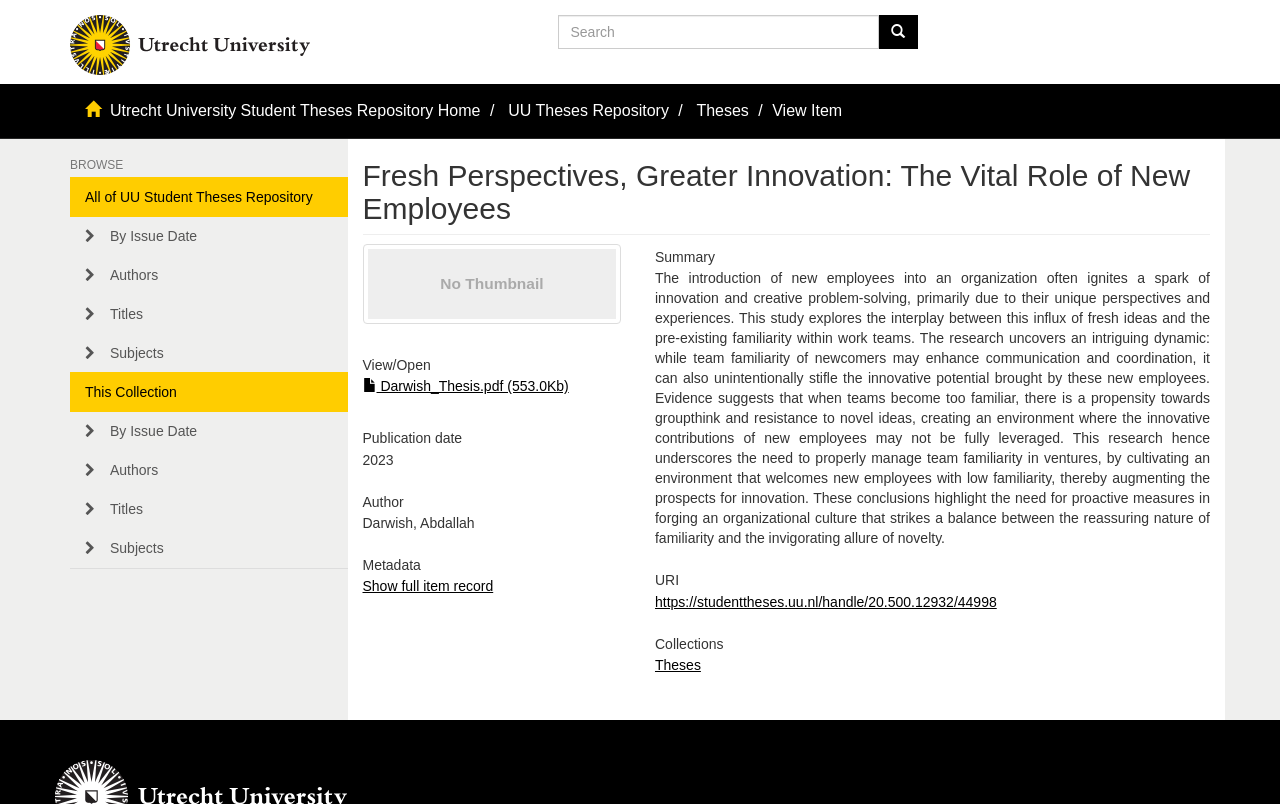Pinpoint the bounding box coordinates of the clickable area necessary to execute the following instruction: "Open Darwish_Thesis.pdf". The coordinates should be given as four float numbers between 0 and 1, namely [left, top, right, bottom].

[0.283, 0.47, 0.444, 0.49]